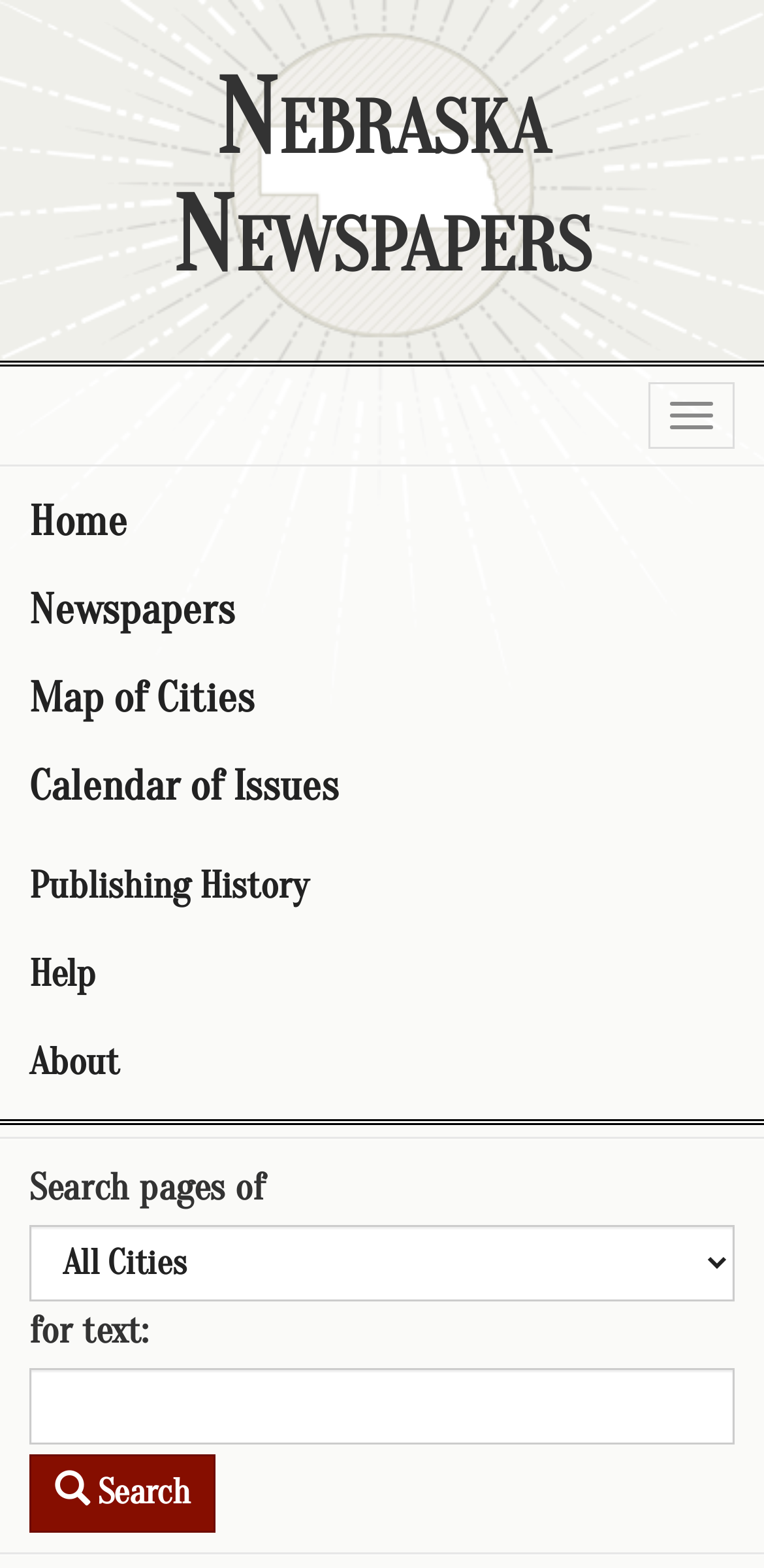Provide a thorough description of the webpage you see.

The webpage is dedicated to Nebraska Newspapers, with a prominent heading "Nebraska Newspapers" at the top. Below the heading, there is a navigation menu with seven links: "Home", "Newspapers", "Map of Cities", "Calendar of Issues", "Publishing History", "Help", and "About", arranged vertically from top to bottom.

On the right side of the navigation menu, there is a toggle navigation button. Below the navigation menu, there is a search function that allows users to search pages of newspapers. The search function consists of a combobox with the label "Search pages of", a text "for text:", and a search box where users can input their search terms. A "Search" button is located to the right of the search box.

The layout of the webpage is organized, with clear headings and concise text. The navigation menu and search function are prominently displayed, making it easy for users to navigate and find specific information.